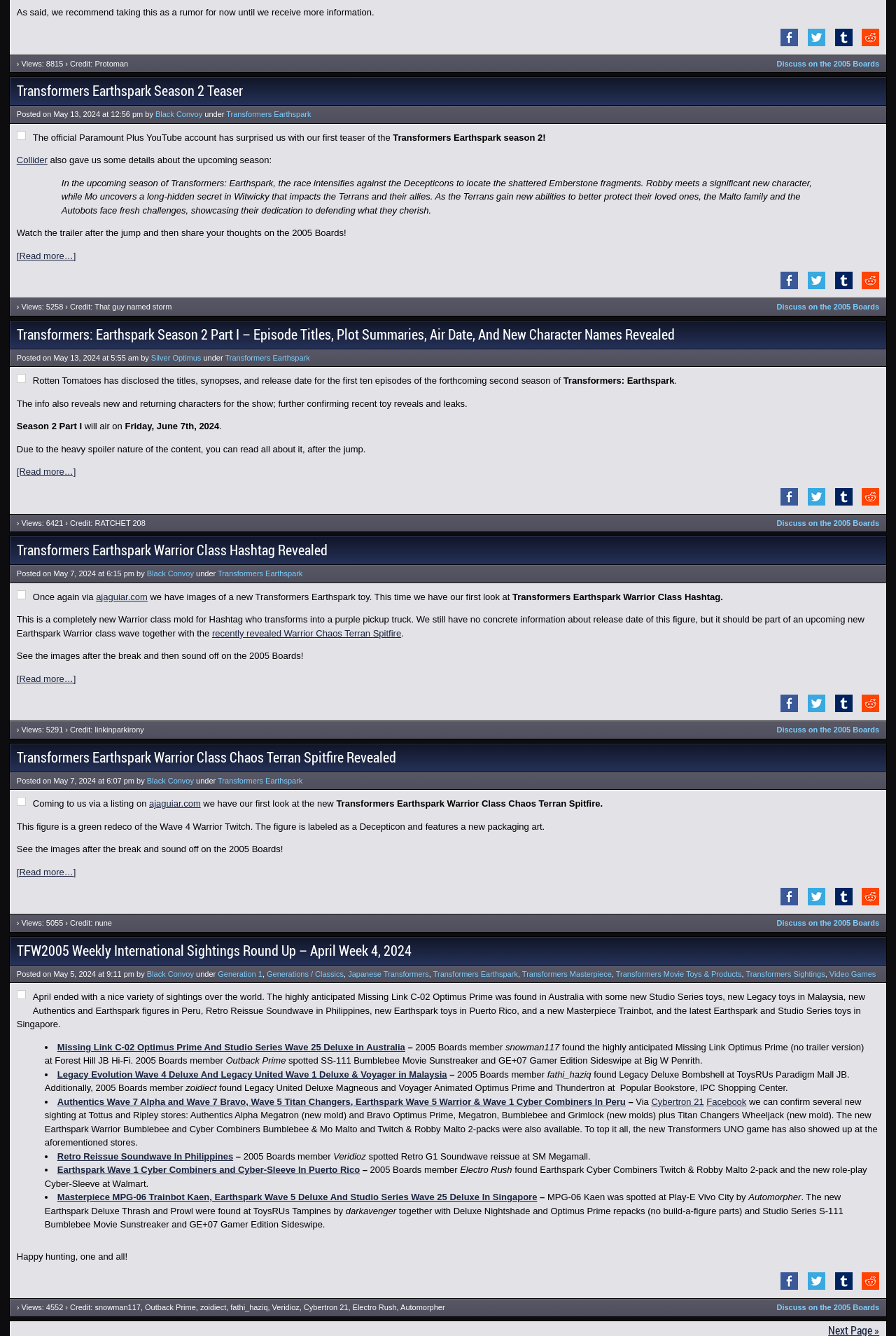Find and provide the bounding box coordinates for the UI element described here: "title="Share with friends on Facebook"". The coordinates should be given as four float numbers between 0 and 1: [left, top, right, bottom].

[0.864, 0.672, 0.891, 0.679]